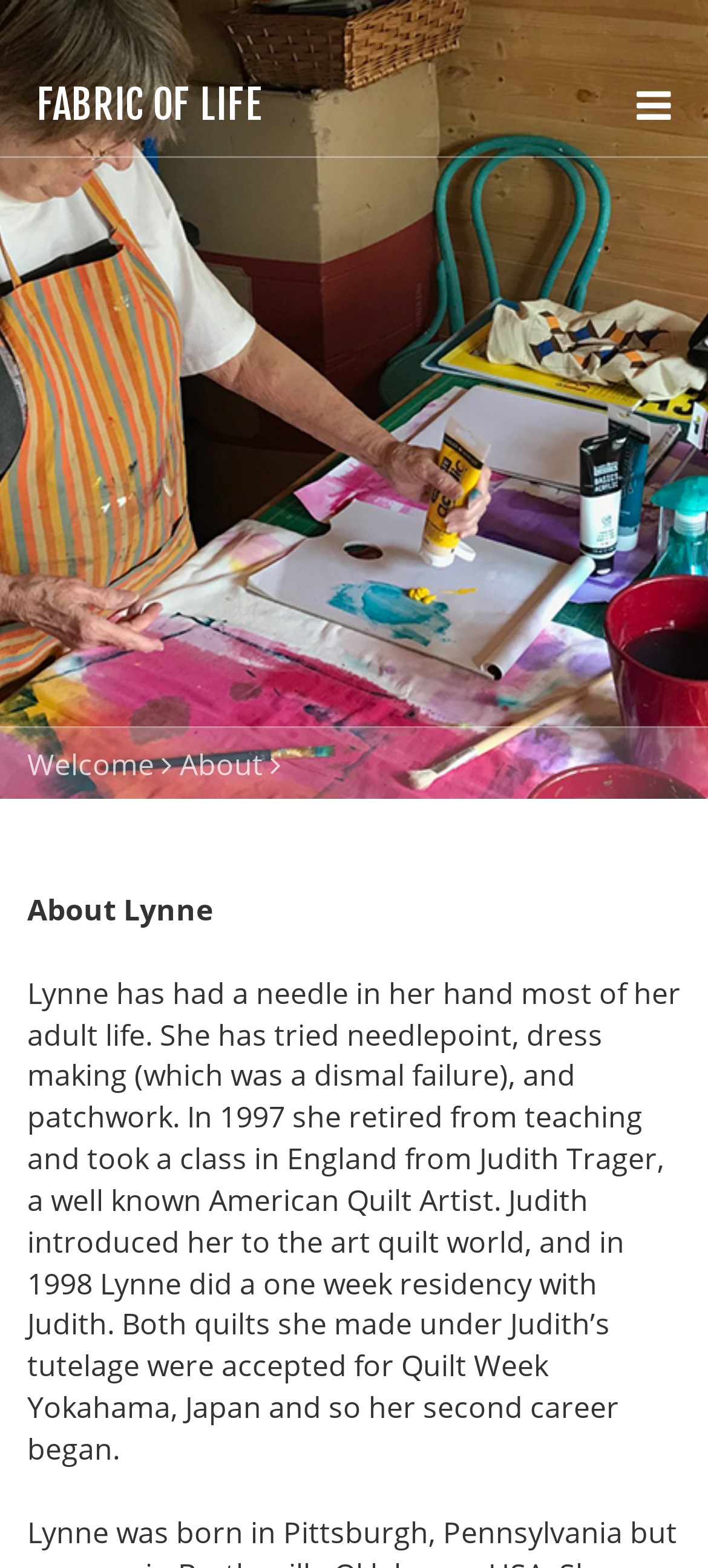What is Lynne's second career?
Please ensure your answer to the question is detailed and covers all necessary aspects.

According to the webpage, Lynne took a class in England from Judith Trager, a well-known American Quilt Artist, and both quilts she made under Judith's tutelage were accepted for Quilt Week Yokahama, Japan, which led to her second career as a Quilt Artist.